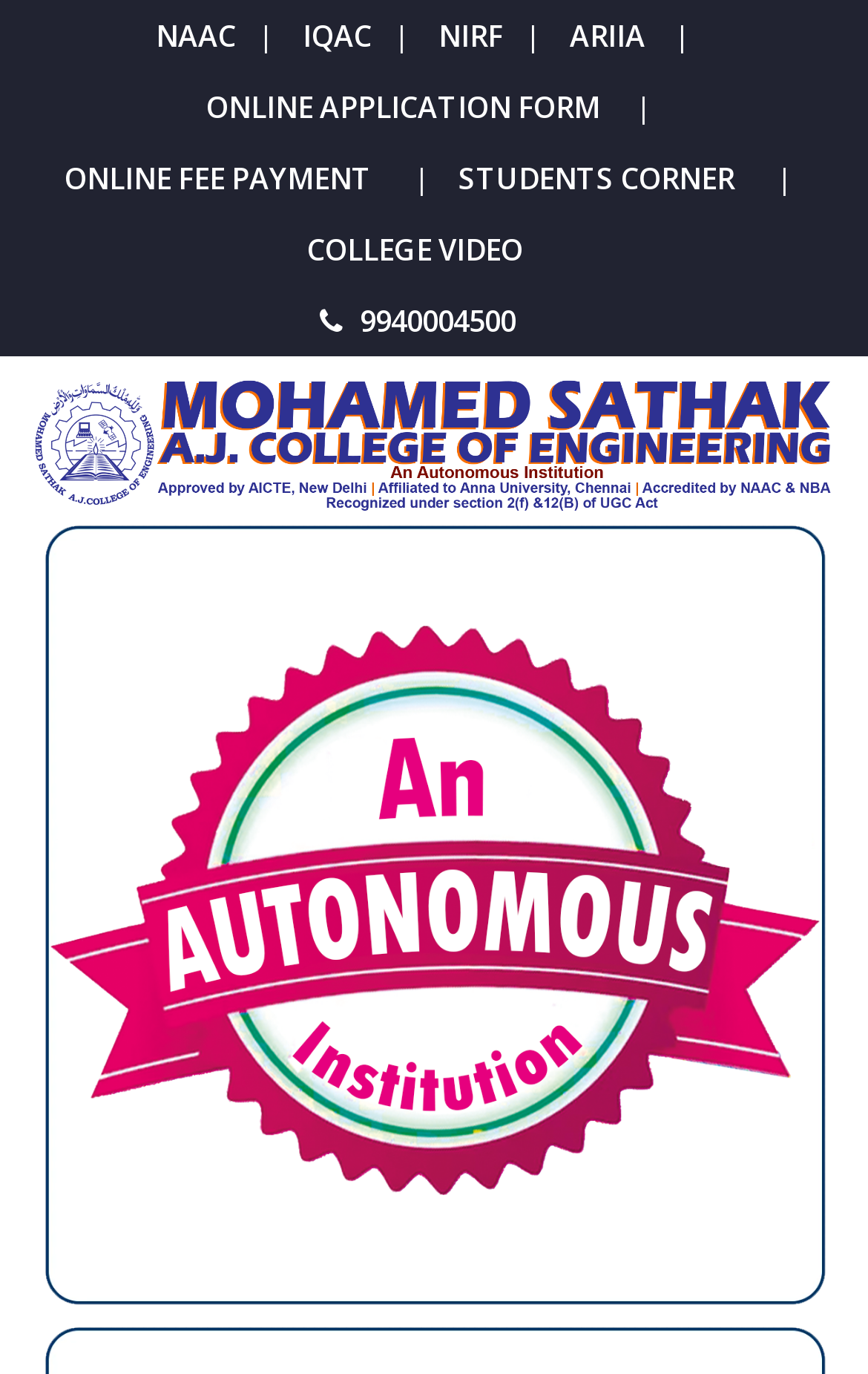Determine the bounding box coordinates of the clickable element to complete this instruction: "fill out ONLINE APPLICATION FORM". Provide the coordinates in the format of four float numbers between 0 and 1, [left, top, right, bottom].

[0.237, 0.063, 0.691, 0.092]